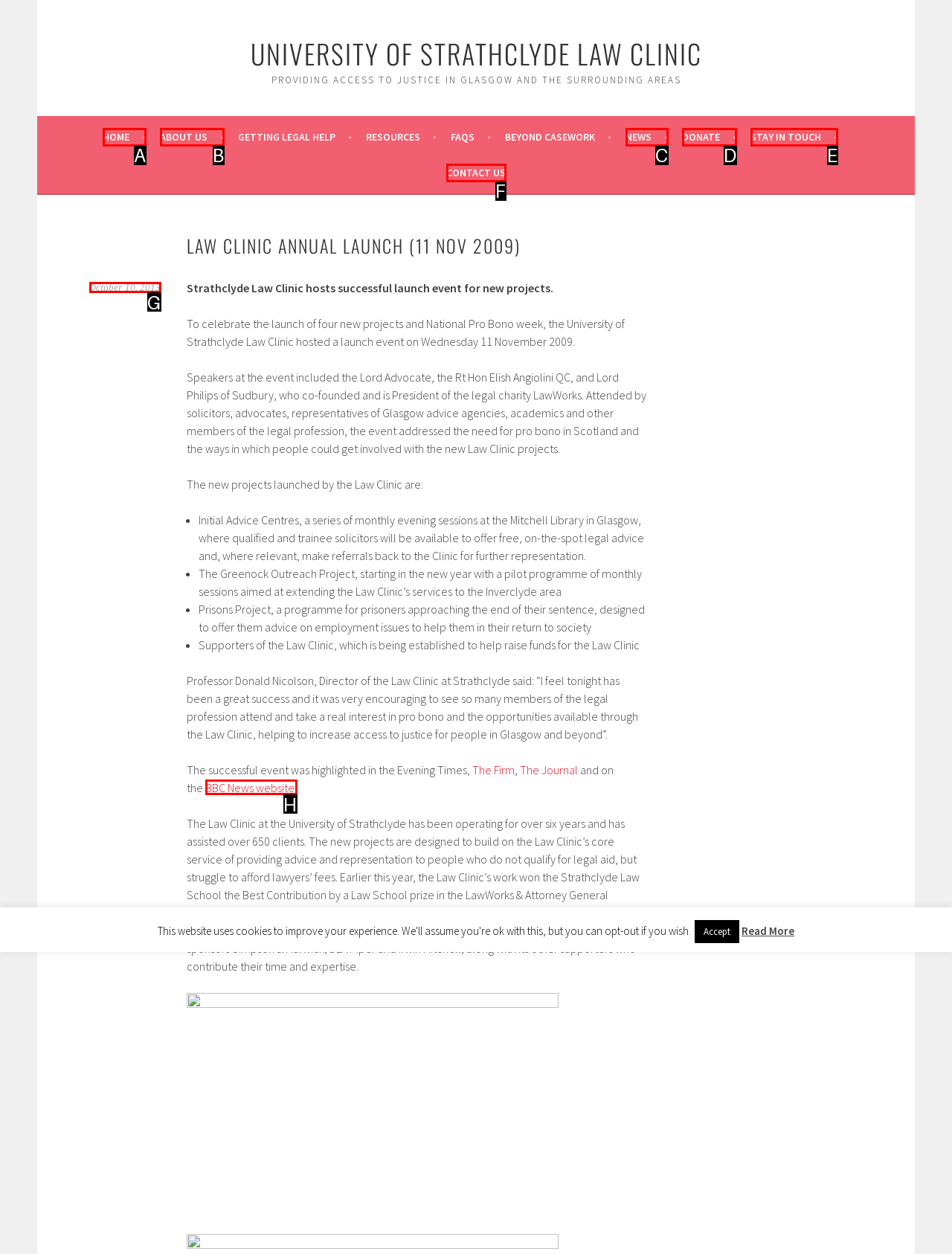From the choices given, find the HTML element that matches this description: October 10, 2013. Answer with the letter of the selected option directly.

G